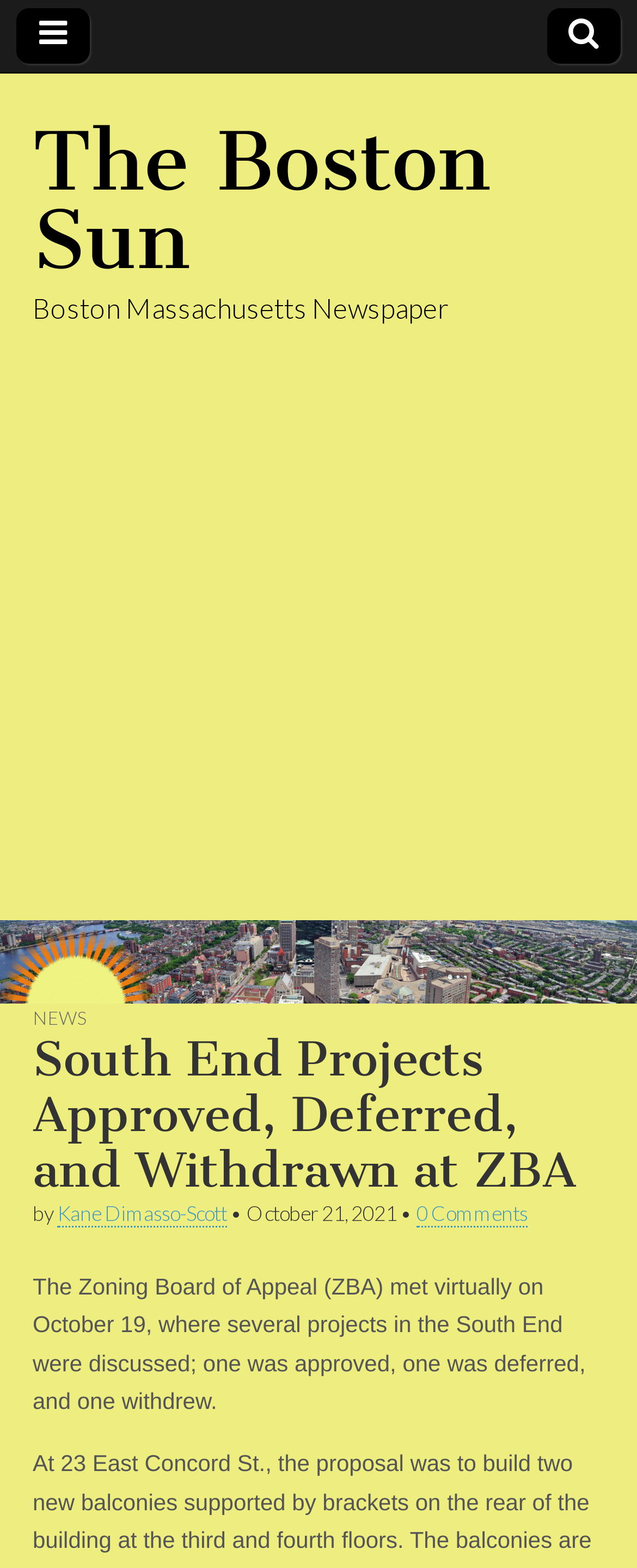Please answer the following question using a single word or phrase: 
When was the article published?

October 21, 2021